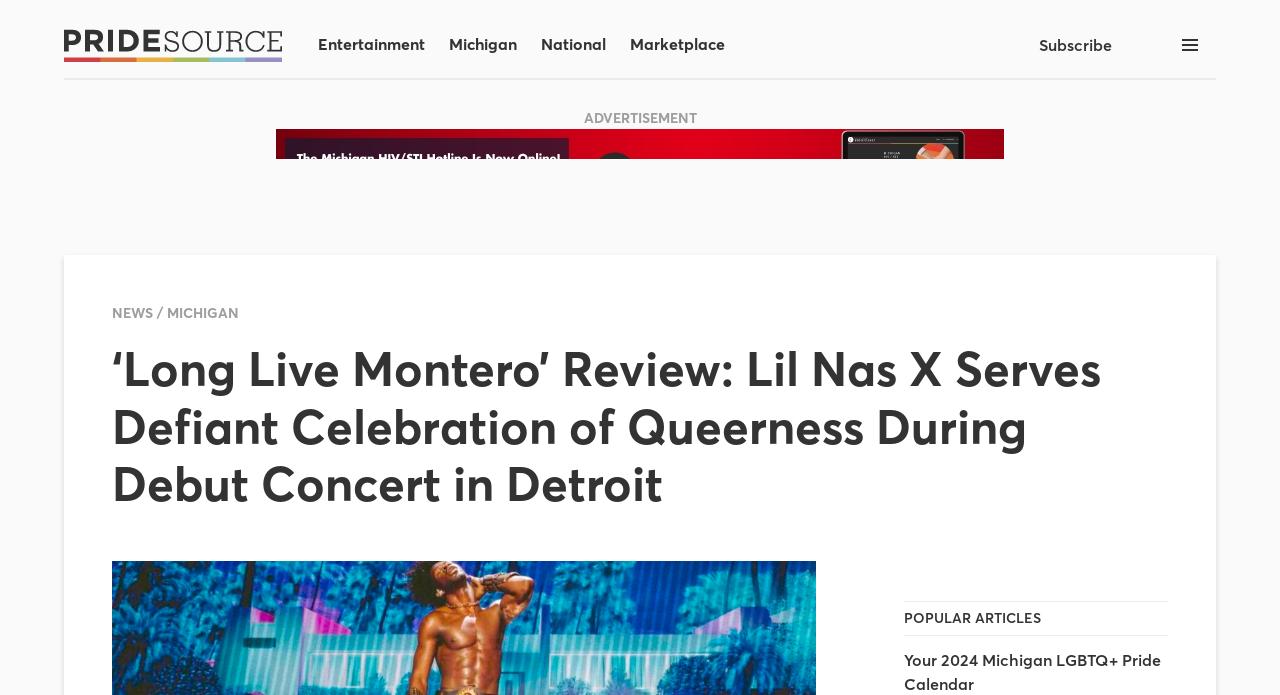Respond with a single word or phrase to the following question:
What is the name of the concert reviewed?

Long Live Montero